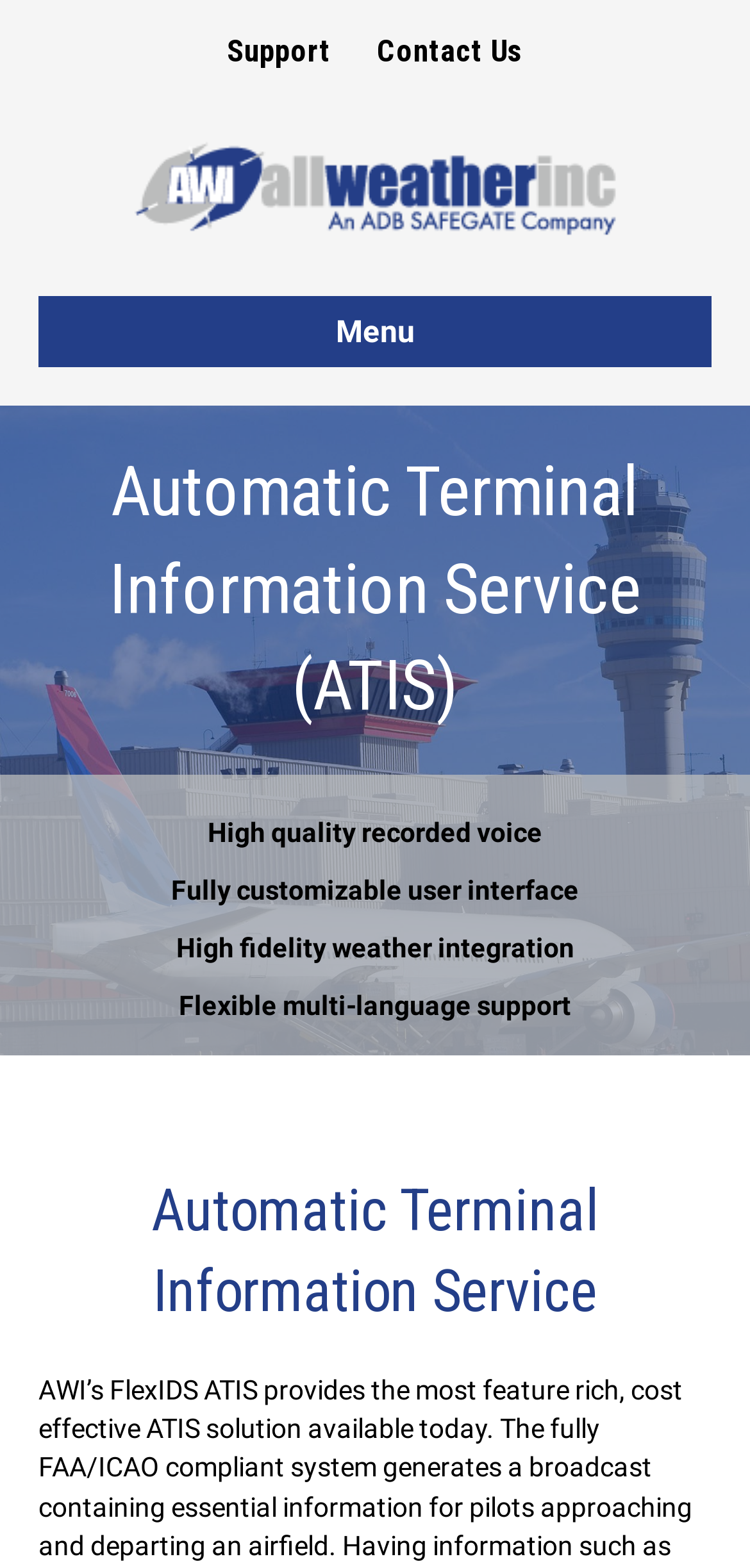Write a detailed summary of the webpage.

The webpage is about Automatic Terminal Information Service (ATIS) provided by All Weather Inc. At the top, there is a navigation menu, the "Top Bar Menu", which contains two links: "Support" and "Contact Us". Below the top bar menu, there is a link to "All Weather Inc" accompanied by an image of the company's logo.

On the left side of the page, there is a "Header Menu" navigation, which contains a button labeled "Menu". When expanded, the menu displays a heading that reads "Automatic Terminal Information Service (ATIS)". Below this heading, there are four paragraphs of text that describe the features of the ATIS system. The first paragraph mentions "High quality recorded voice", the second paragraph talks about "Fully customizable user interface", the third paragraph highlights "High fidelity weather integration", and the fourth paragraph mentions "Flexible multi-language support".

Further down the page, there is another heading that reads "Automatic Terminal Information Service", which appears to be a subheading or a section title. Overall, the webpage is focused on presenting the features and benefits of the ATIS system provided by All Weather Inc.